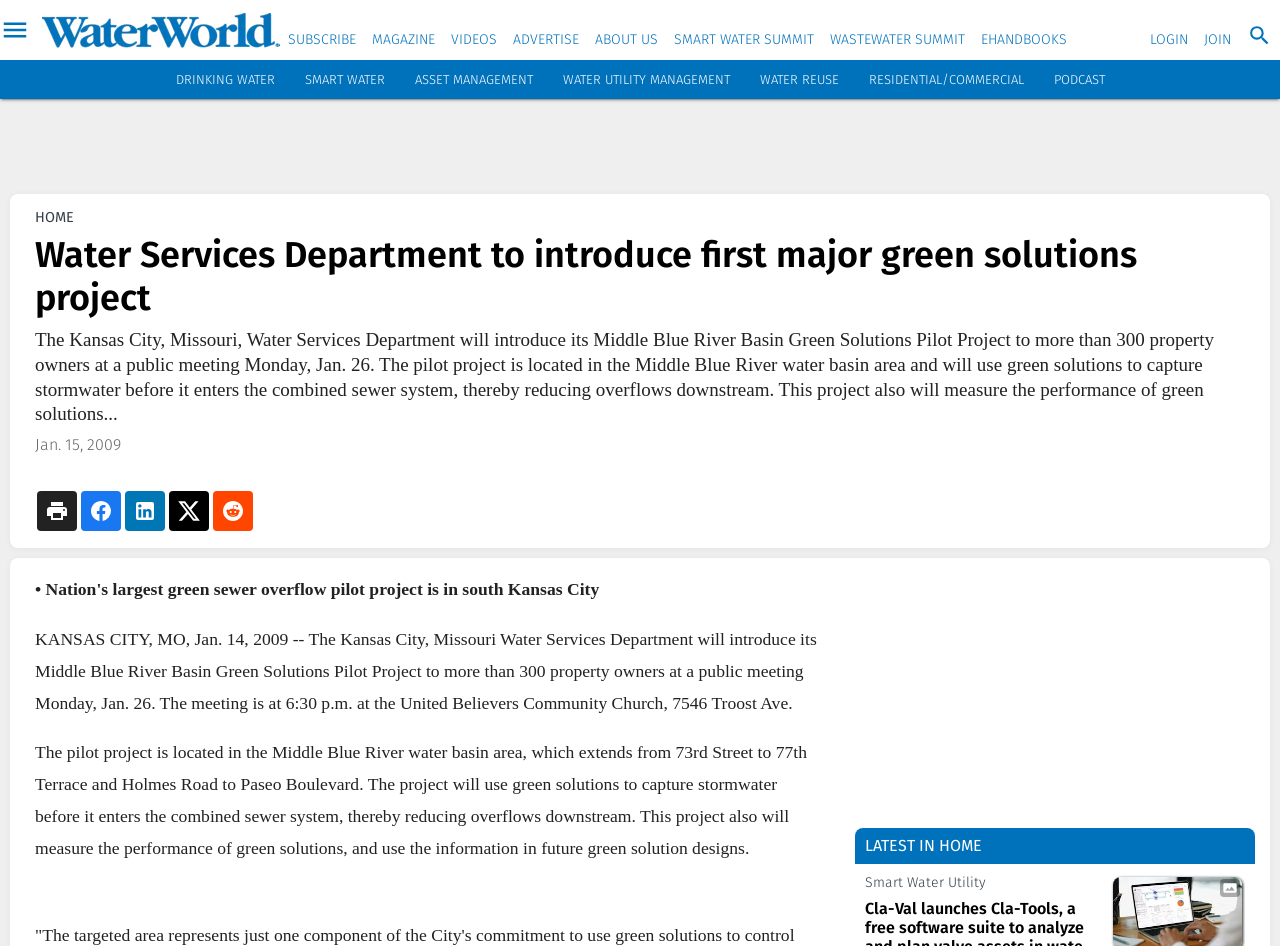Locate the bounding box coordinates of the clickable region to complete the following instruction: "Read the latest news in Smart Water."

[0.238, 0.076, 0.3, 0.092]